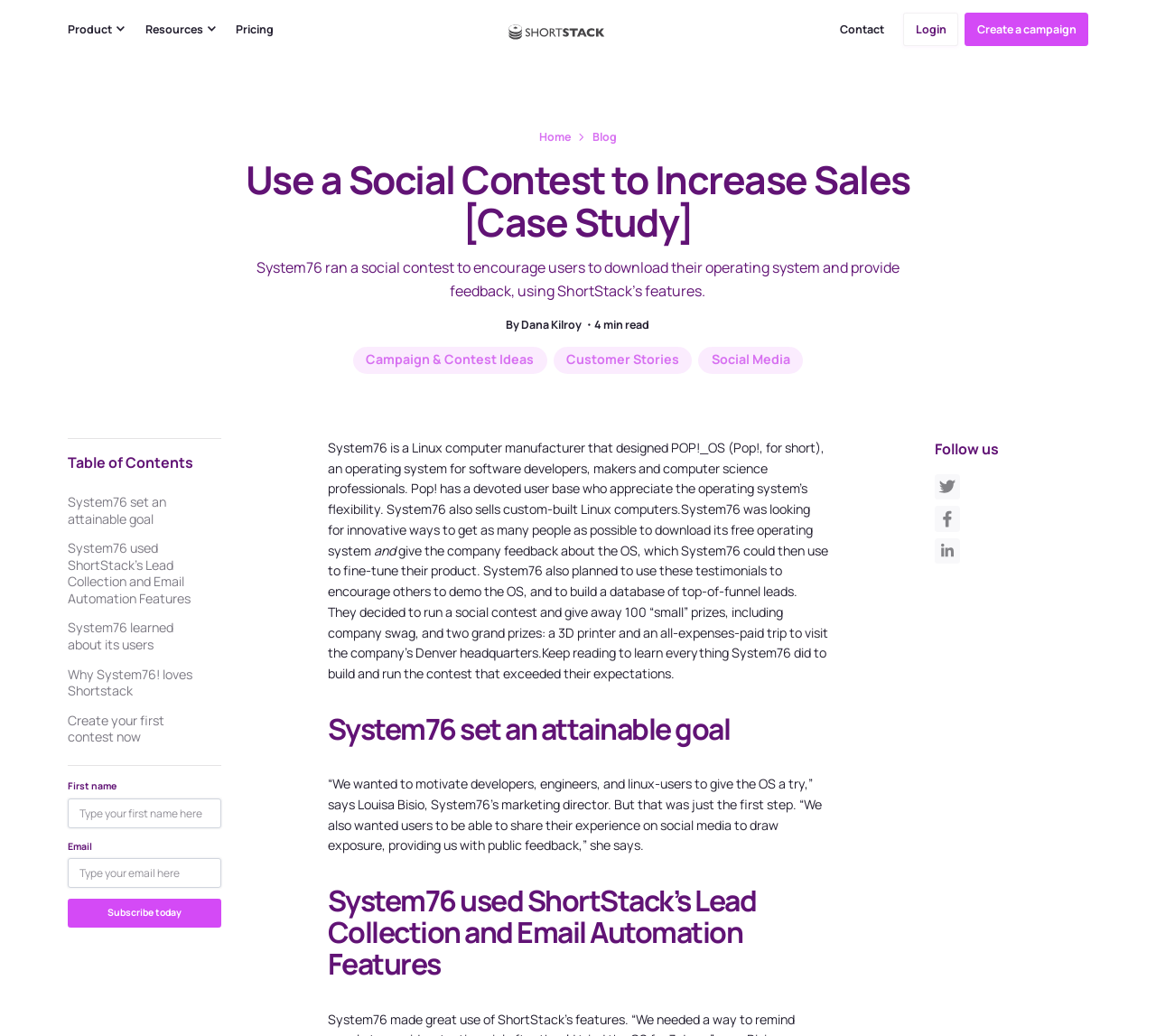Please answer the following question using a single word or phrase: 
What was the goal of System76's social contest?

Get people to download the OS